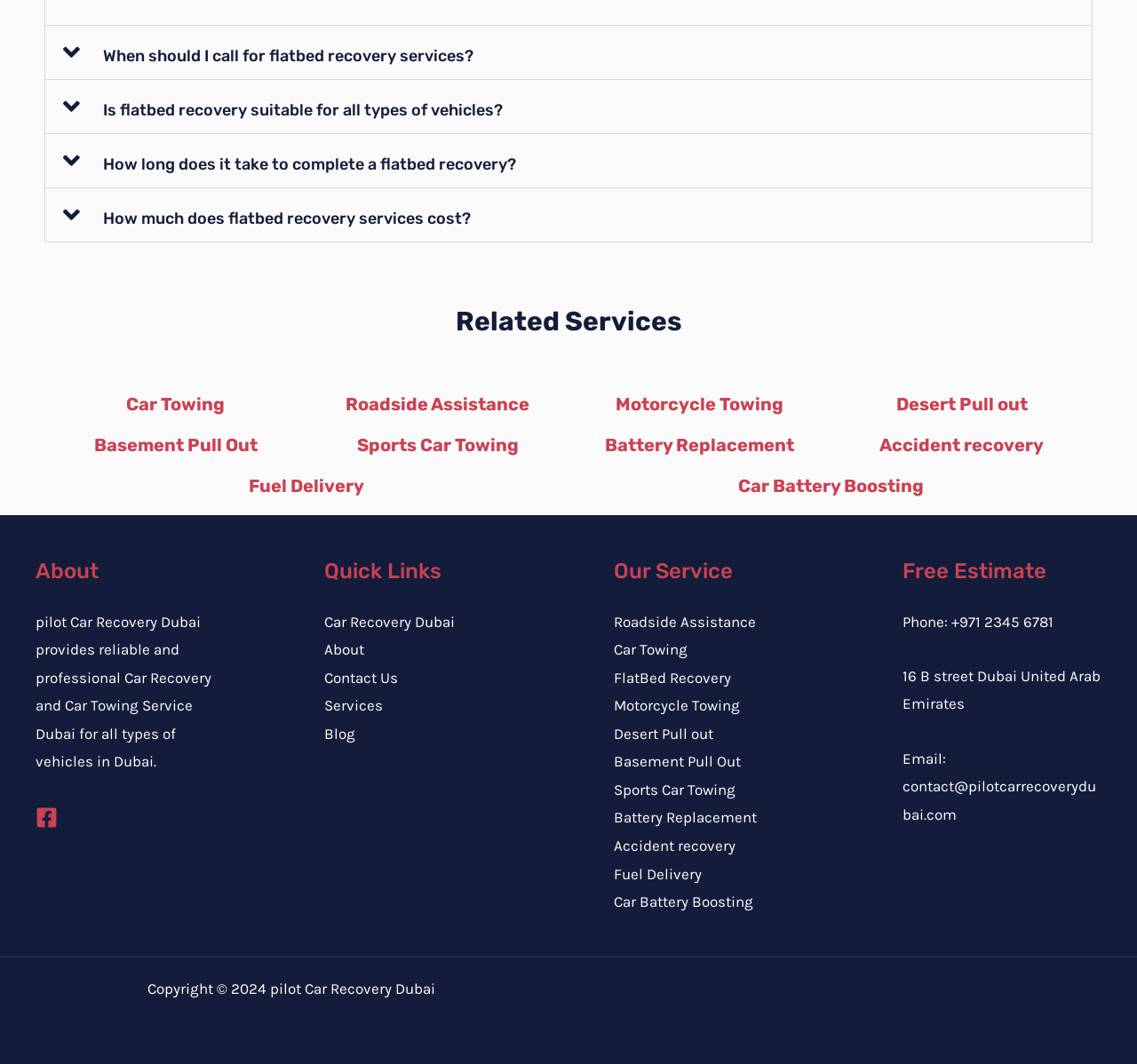Please identify the bounding box coordinates of the area that needs to be clicked to follow this instruction: "Search for something".

None